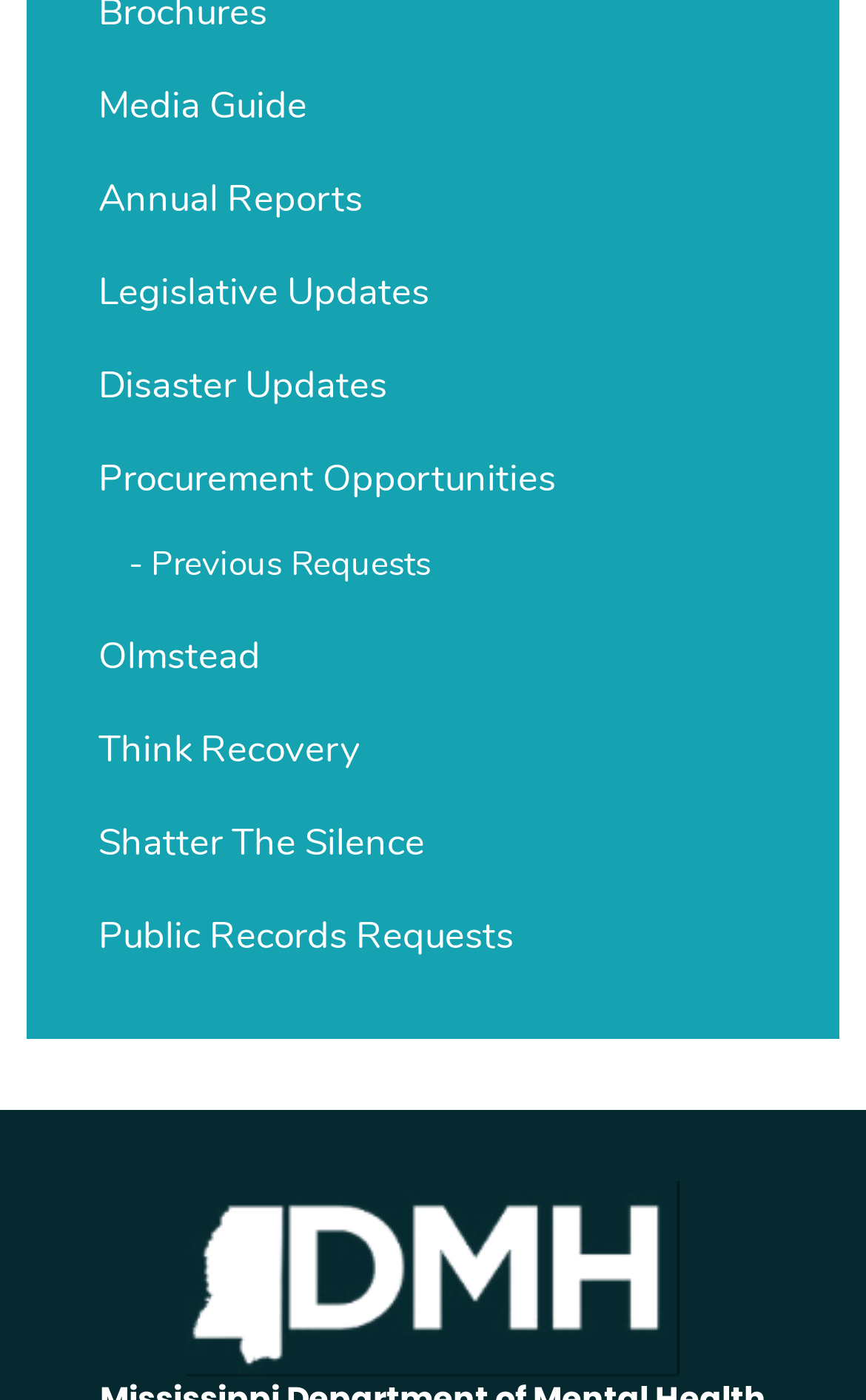From the webpage screenshot, predict the bounding box coordinates (top-left x, top-left y, bottom-right x, bottom-right y) for the UI element described here: Olmstead

[0.092, 0.437, 0.908, 0.504]